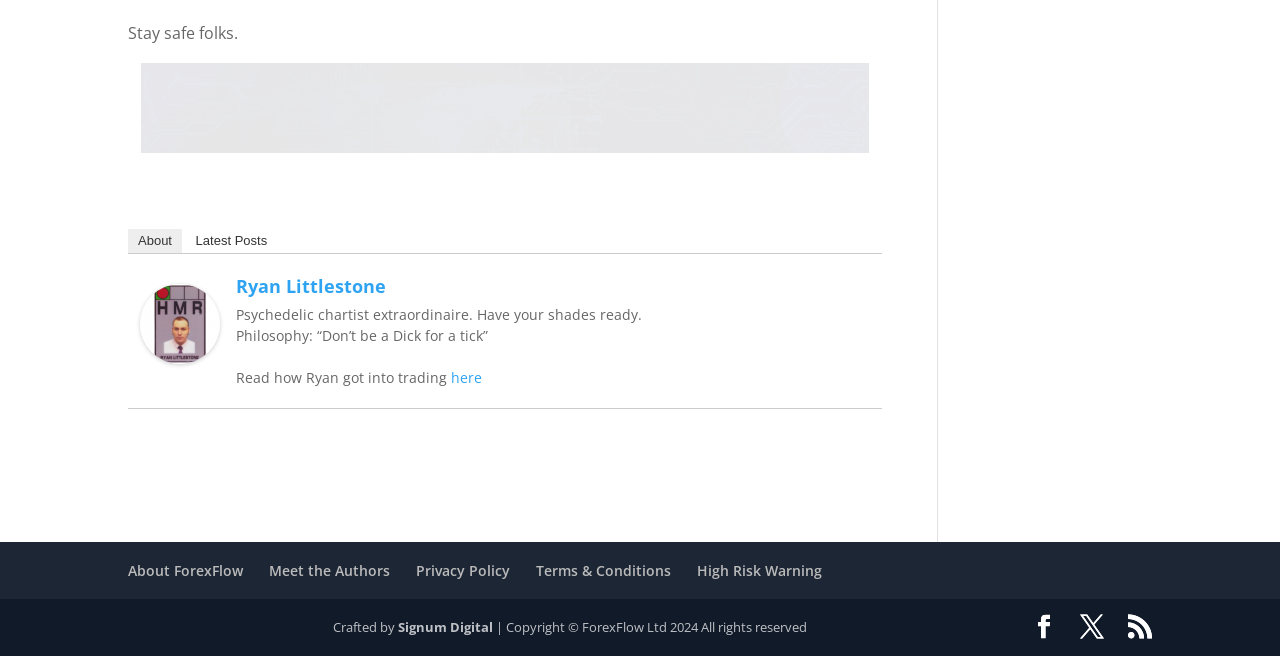Determine the bounding box coordinates of the clickable element to complete this instruction: "Visit the 'About ForexFlow' page". Provide the coordinates in the format of four float numbers between 0 and 1, [left, top, right, bottom].

[0.1, 0.855, 0.19, 0.884]